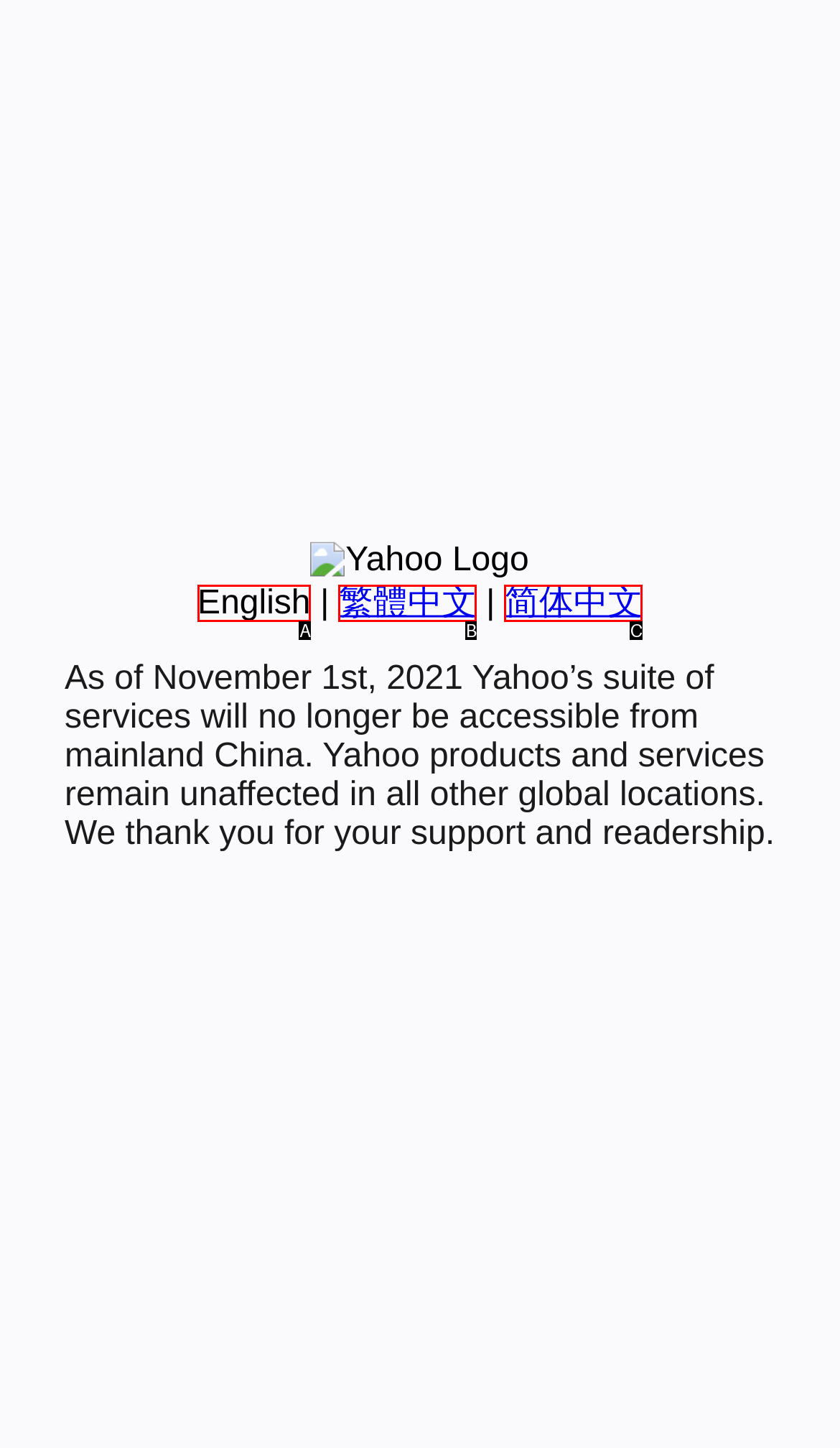Tell me the letter of the option that corresponds to the description: English
Answer using the letter from the given choices directly.

A